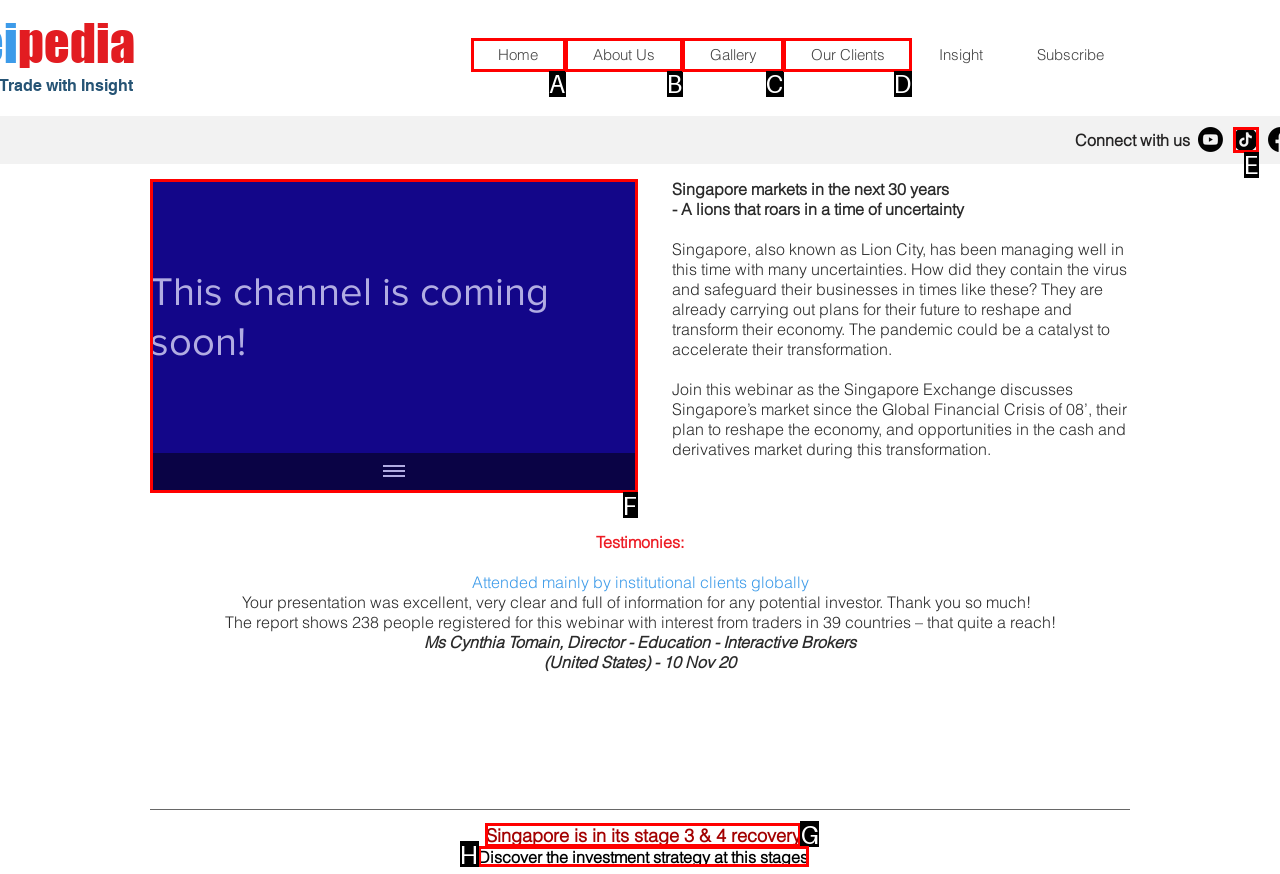Please select the letter of the HTML element that fits the description: aria-label="TikTok". Answer with the option's letter directly.

E